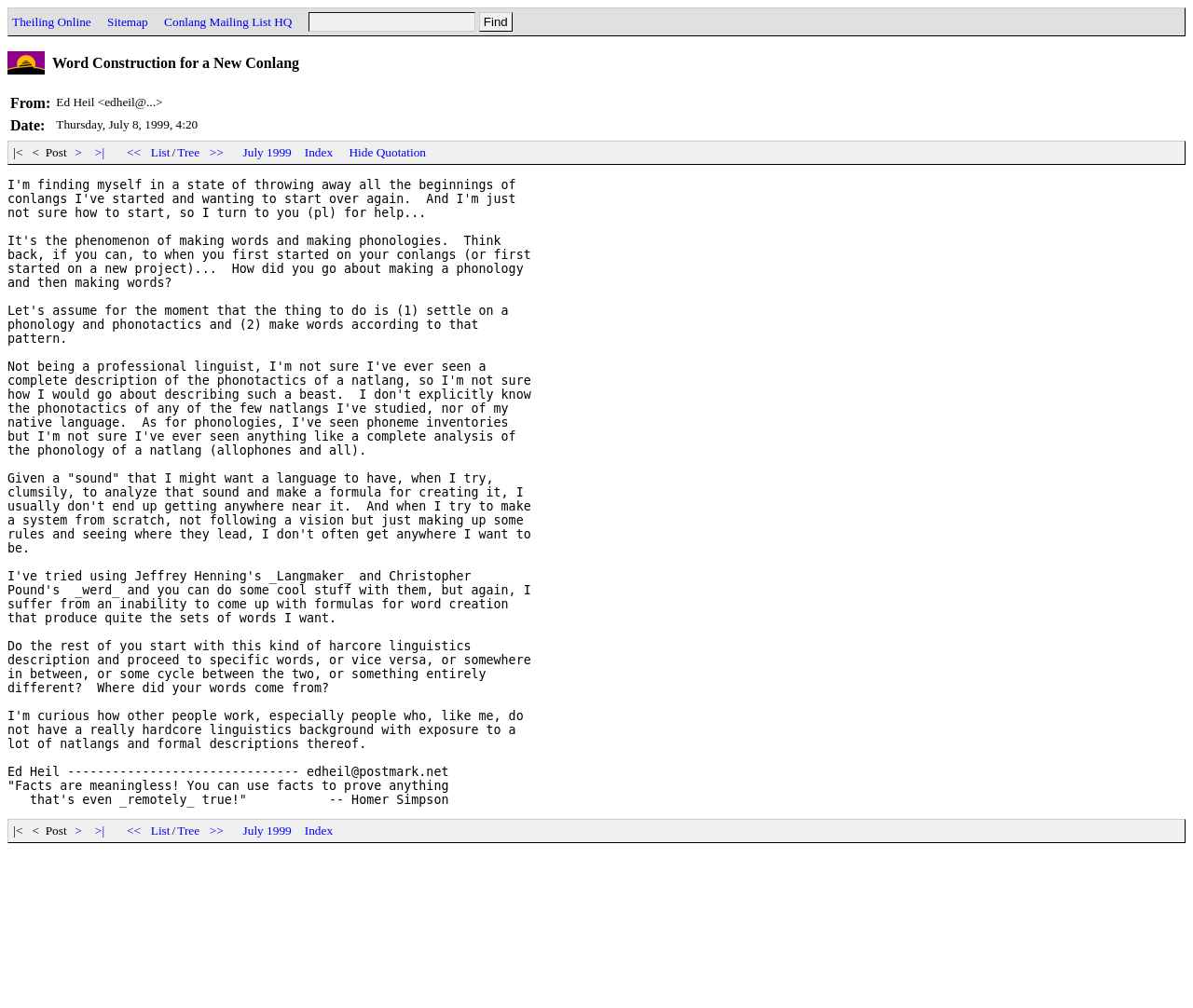Please extract the webpage's main title and generate its text content.

Word Construction for a New Conlang